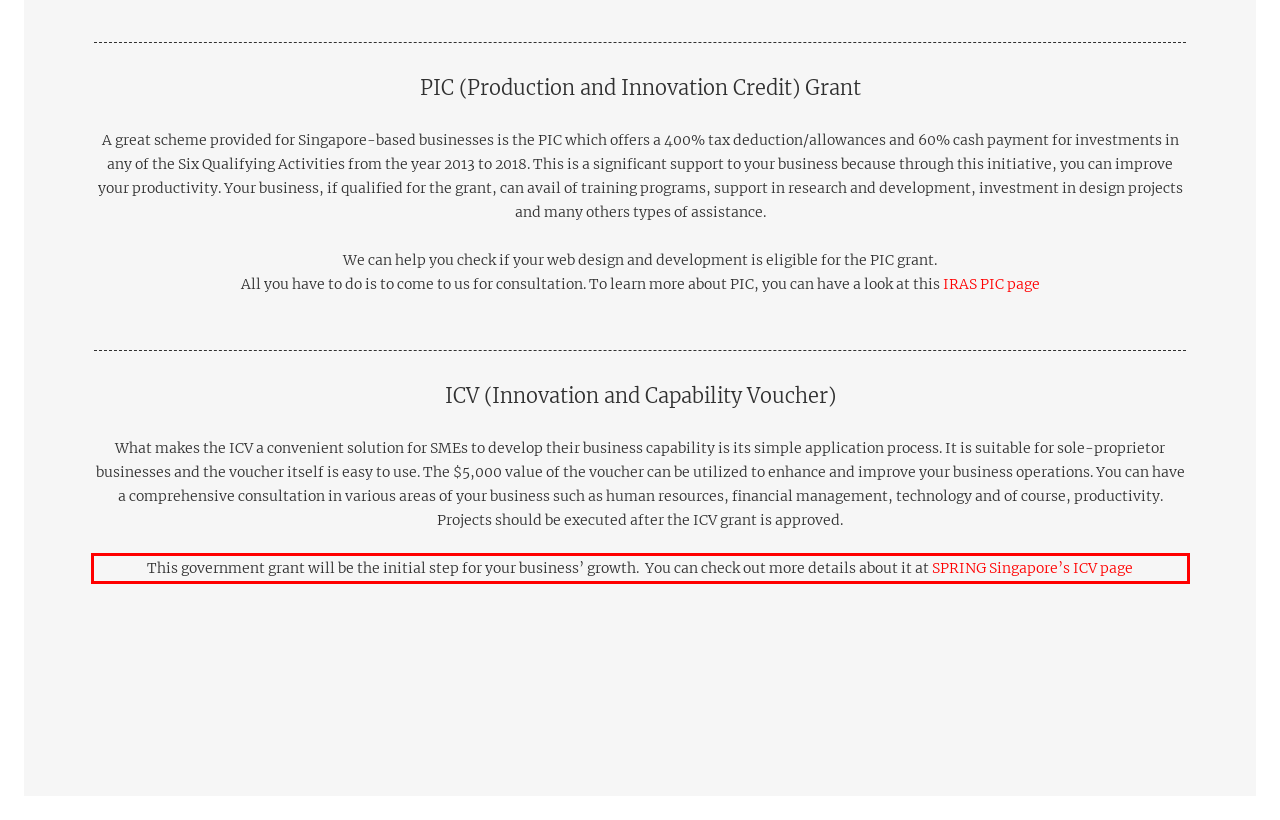You are provided with a screenshot of a webpage containing a red bounding box. Please extract the text enclosed by this red bounding box.

This government grant will be the initial step for your business’ growth. You can check out more details about it at SPRING Singapore’s ICV page